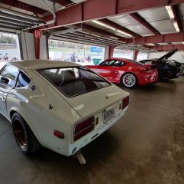Answer briefly with one word or phrase:
What is the atmosphere of the garage?

Welcoming